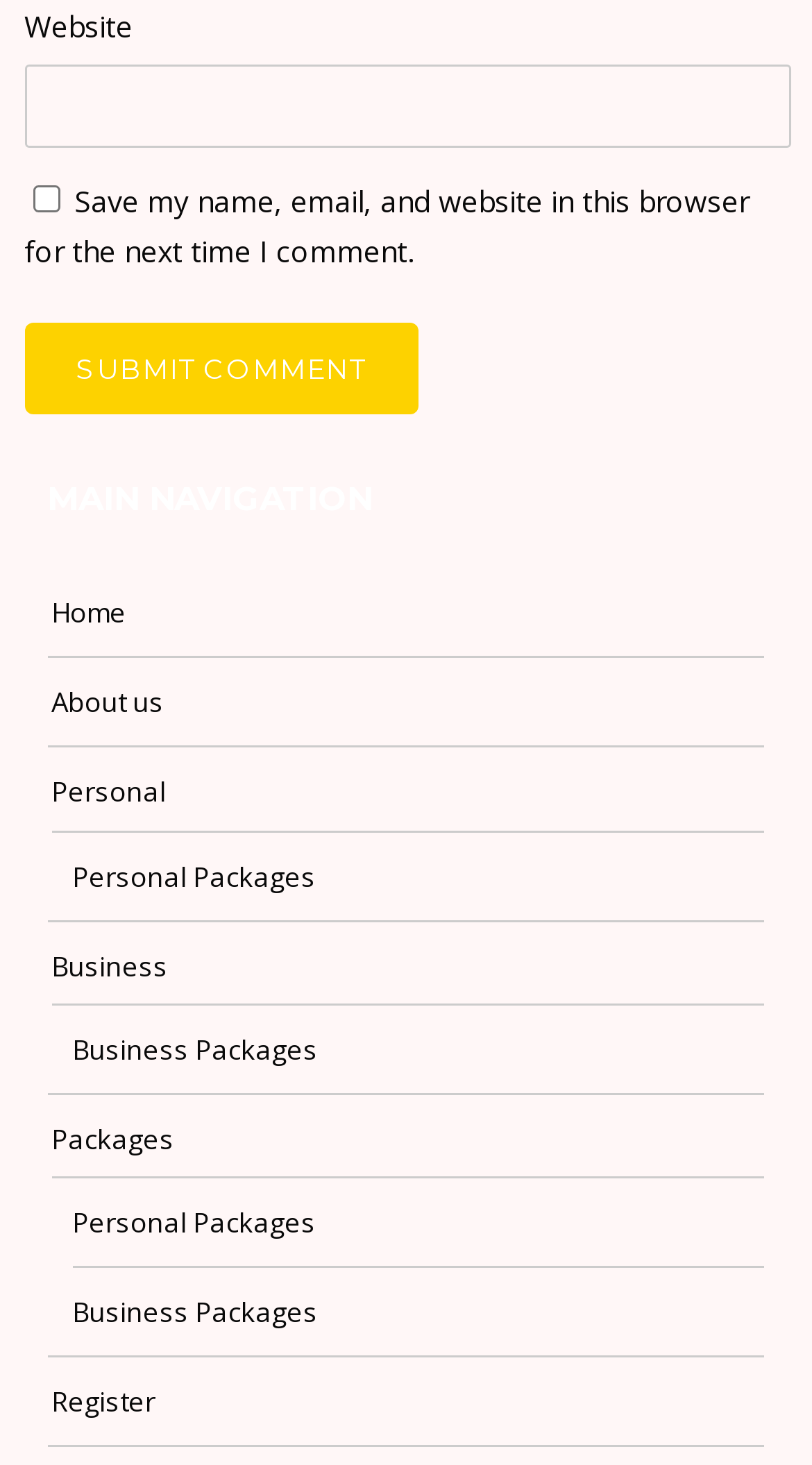Give a concise answer of one word or phrase to the question: 
What is the main navigation section?

Home, About us, etc.